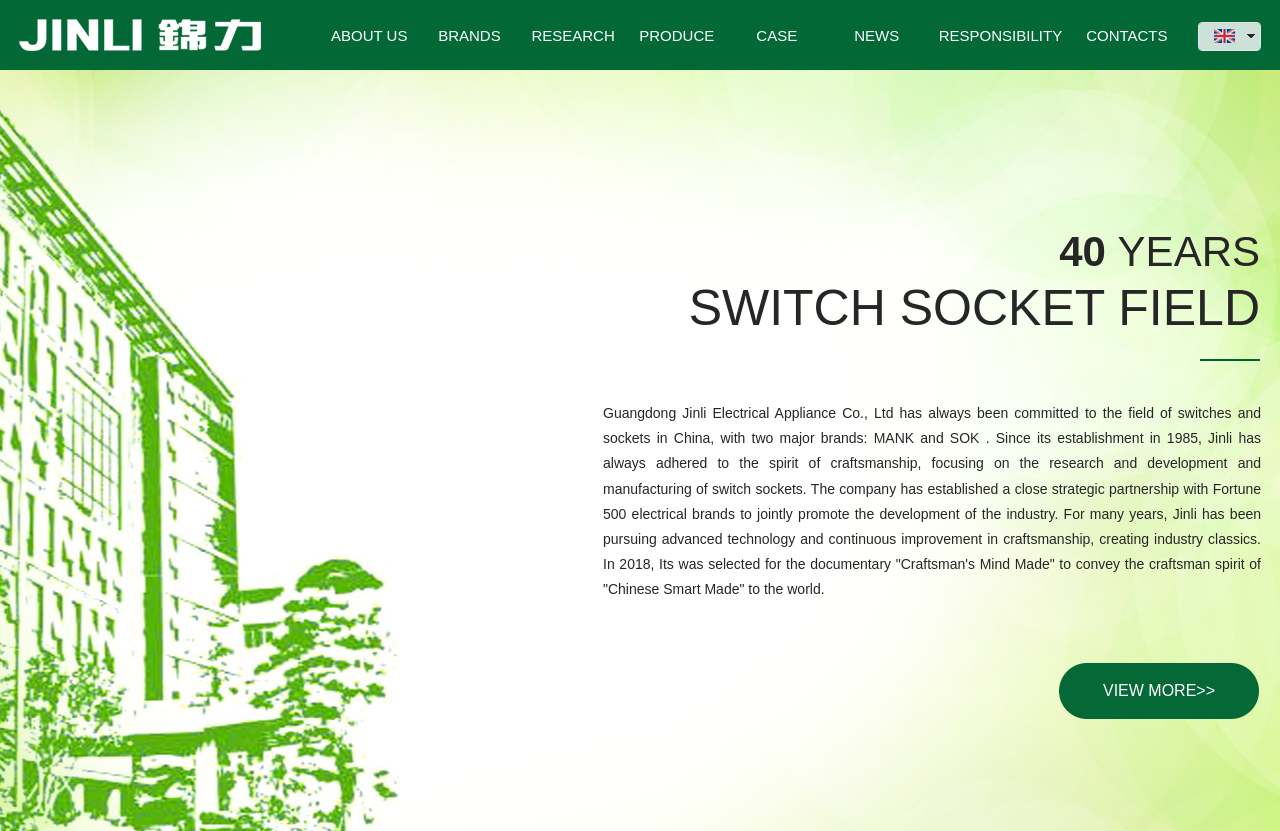What is the name of the documentary the company was selected for?
Please interpret the details in the image and answer the question thoroughly.

I found this information in the text in the LayoutTableCell element, which mentions that the company was selected for the documentary 'Craftsman's Mind Made'.